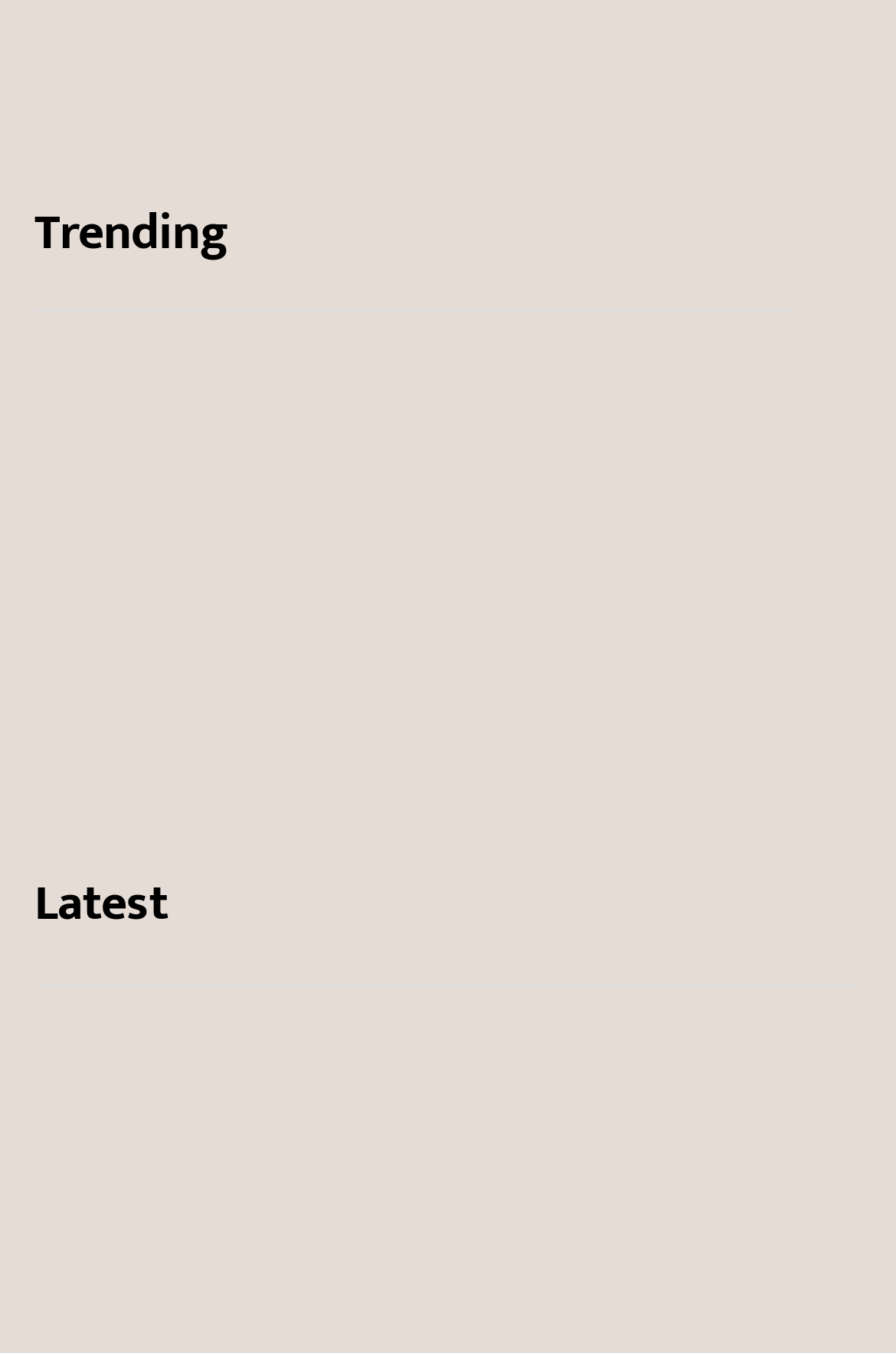Identify the bounding box coordinates of the element that should be clicked to fulfill this task: "View the cute photos of kids". The coordinates should be provided as four float numbers between 0 and 1, i.e., [left, top, right, bottom].

[0.038, 0.176, 0.867, 0.267]